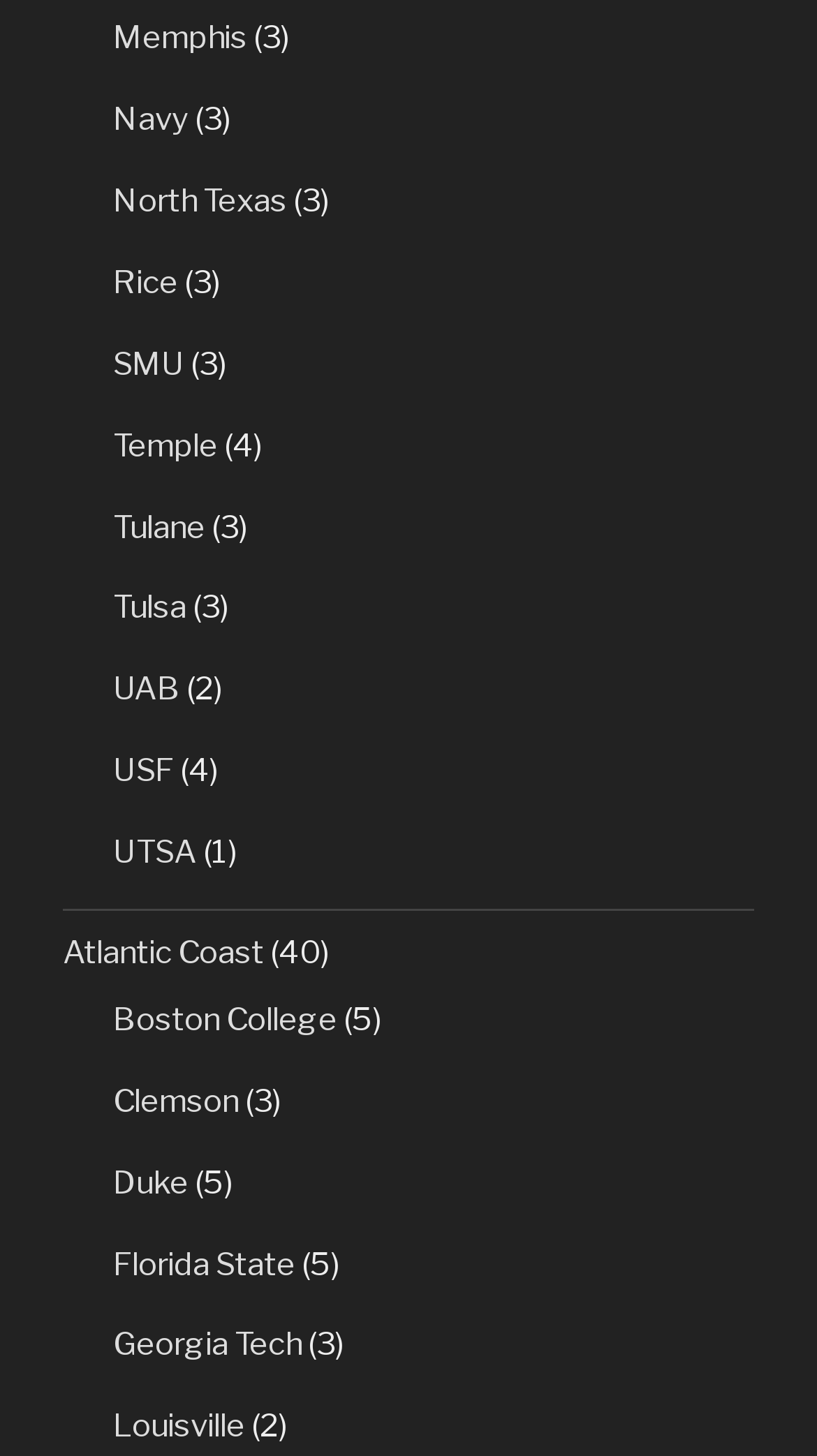Identify the bounding box for the UI element specified in this description: "Louisville". The coordinates must be four float numbers between 0 and 1, formatted as [left, top, right, bottom].

[0.138, 0.967, 0.3, 0.993]